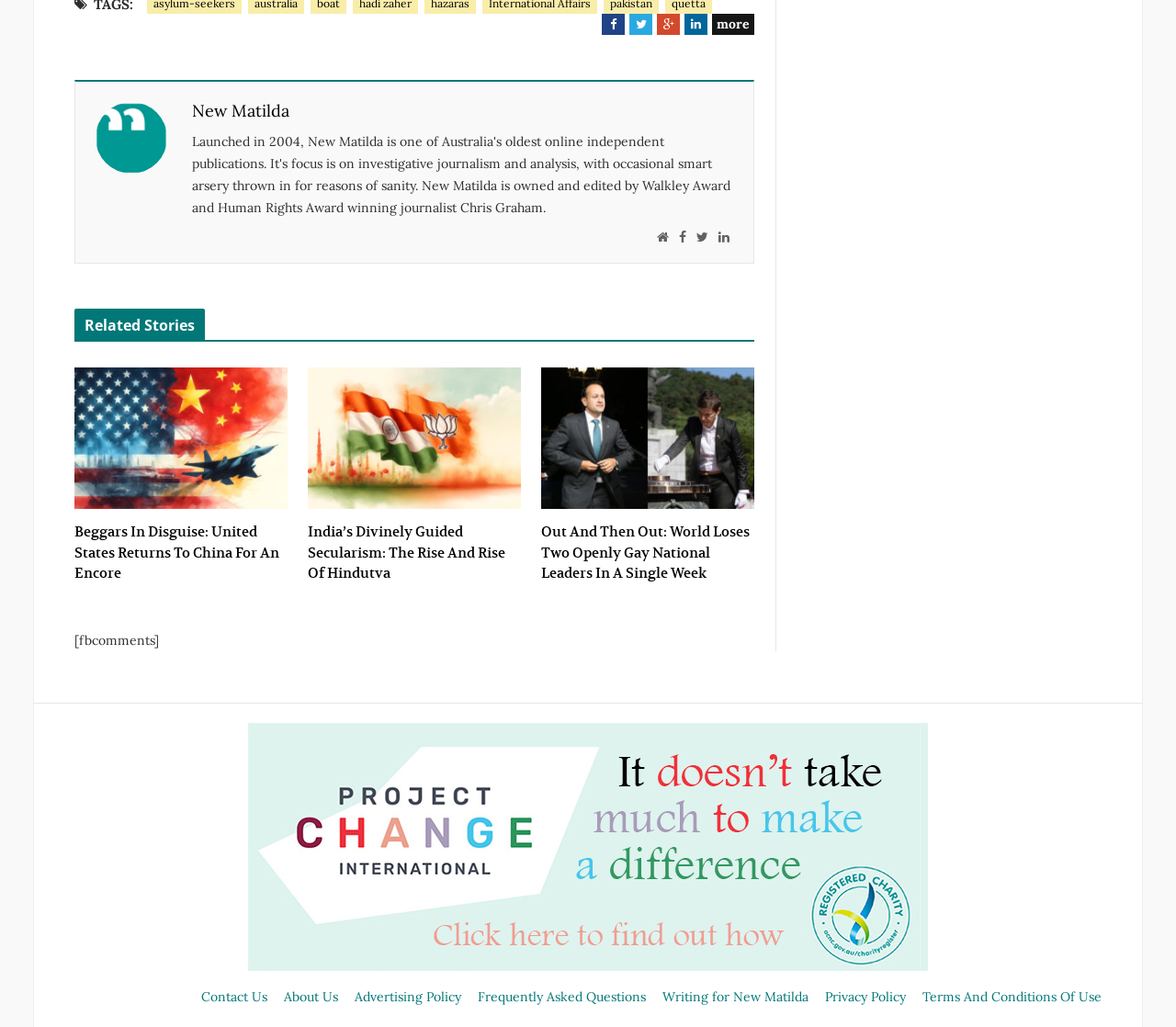Respond with a single word or phrase to the following question:
What is the title of the first related story?

Beggars In Disguise: United States Returns To China For An Encore